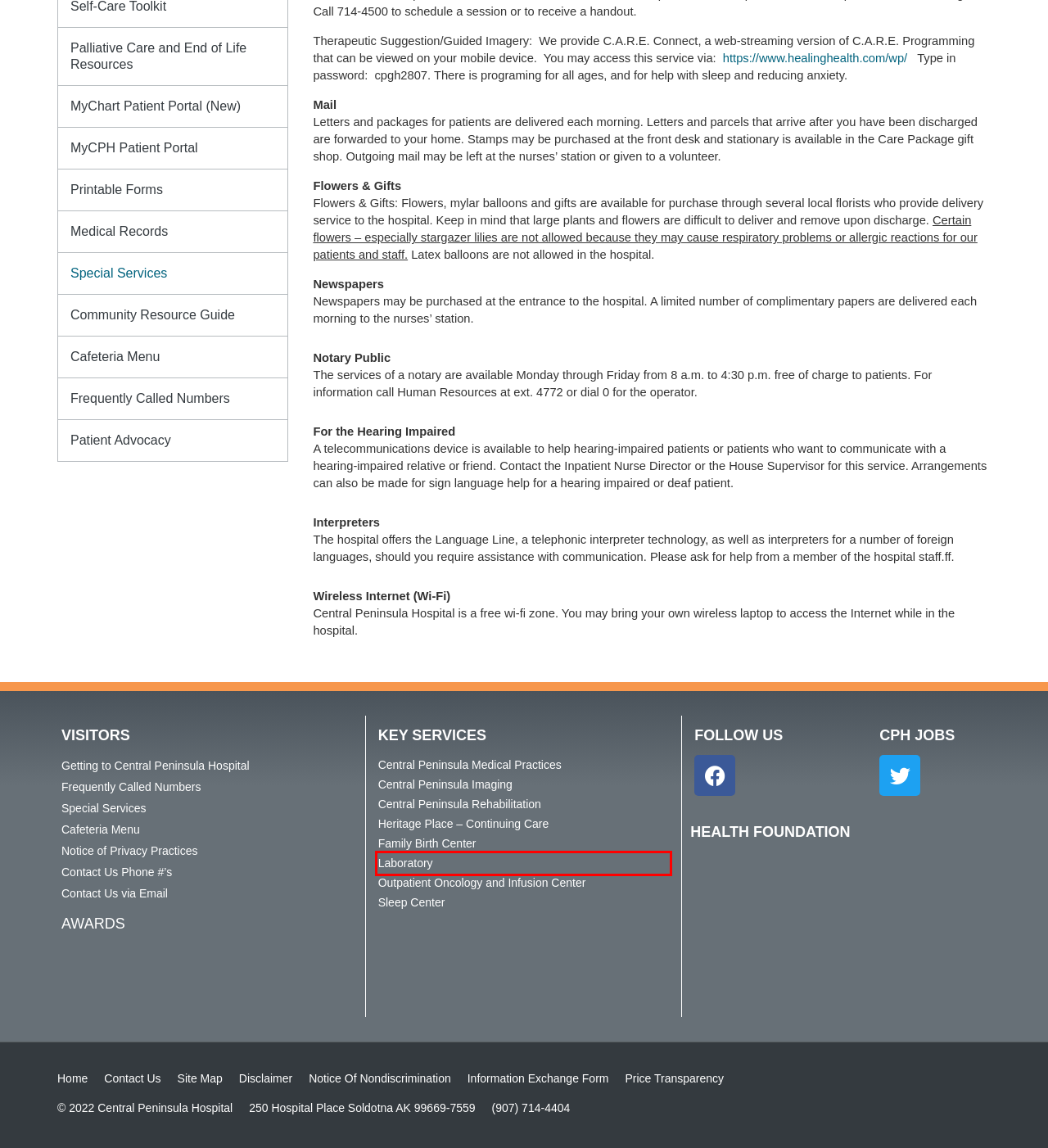You have a screenshot of a webpage, and a red bounding box highlights an element. Select the webpage description that best fits the new page after clicking the element within the bounding box. Options are:
A. Site Map - CPH
B. Central Peninsula Medical Practices
C. Resources – Alaska Impact Alliance
D. Sleep Center
E. Outpatient Oncology and Infusion Center
F. Laboratory
G. Transforming Patient Care: A new electronic health record
H. Family Birth Center

F